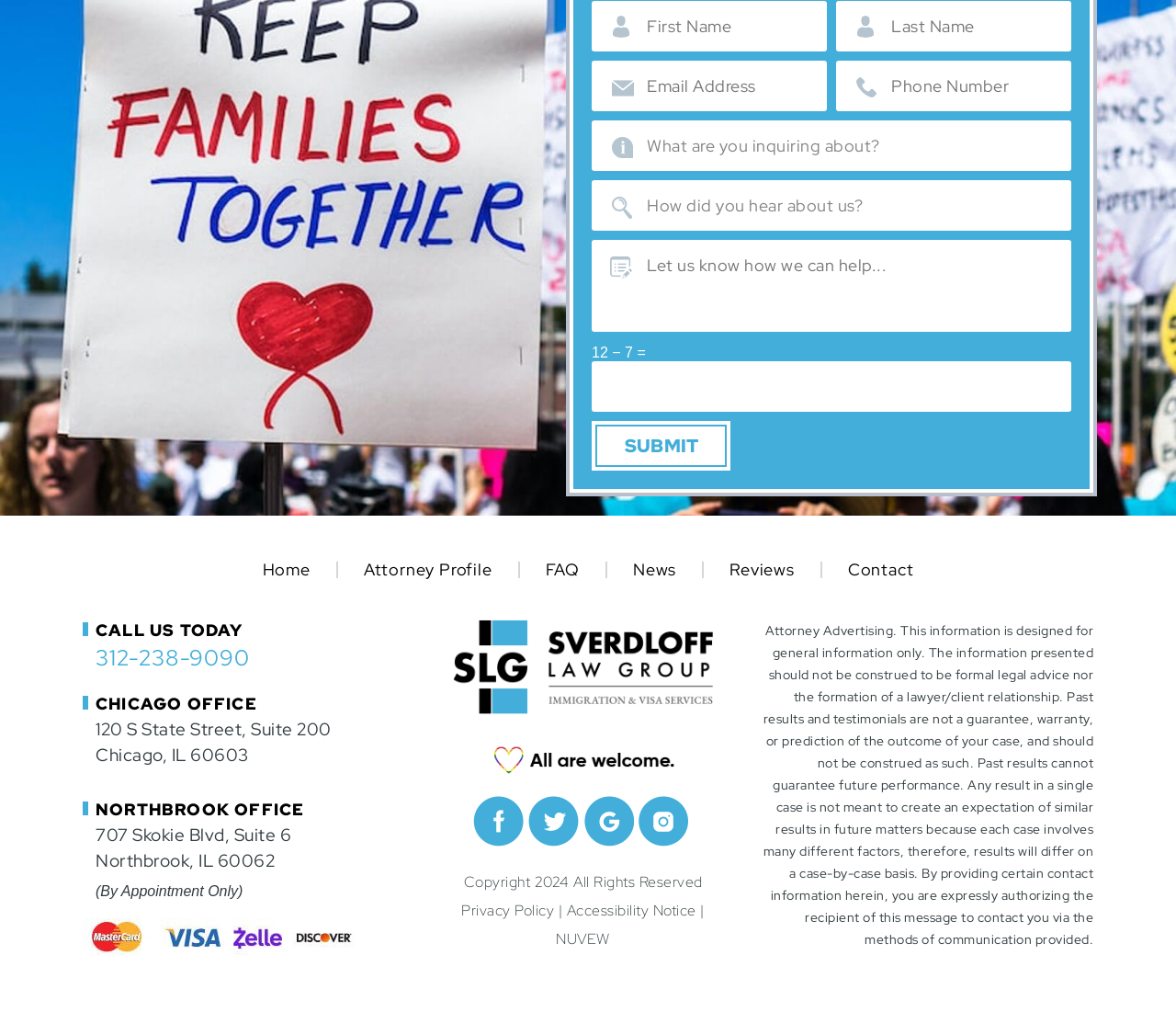What is the name of the law group?
Refer to the image and provide a detailed answer to the question.

I found the name of the law group by looking at the links on the webpage, specifically the one that says 'Sverdloff Law Group' which is likely the name of the law group.